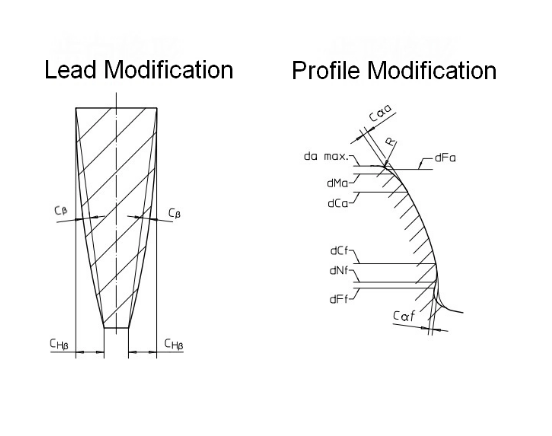What is Profile Modification focused on?
Answer the question with just one word or phrase using the image.

Tooth shape and curvature